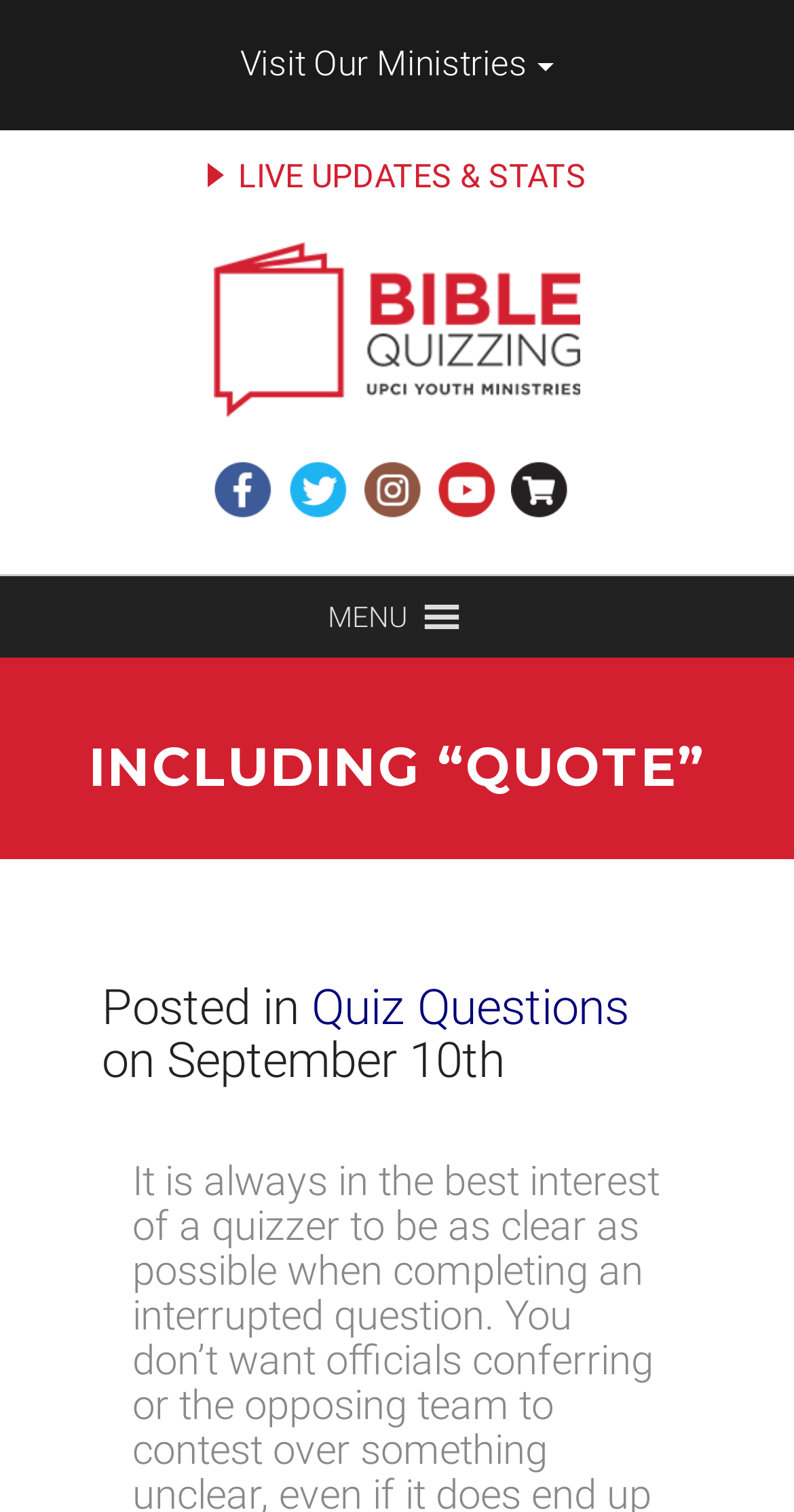Generate a thorough description of the webpage.

The webpage appears to be related to Bible Quizzing, specifically the UPCI Youth Ministries. At the top left, there is a button to toggle navigation, labeled "Visit Our Ministries". 

Below this button, there are several links, including "LIVE UPDATES & STATS", "Senior Bible Quizzing", and social media links to Facebook, Twitter, Instagram, and YouTube. The "Senior Bible Quizzing" link has an accompanying image. 

To the right of these links, there is a menu button labeled "MENU" with a dropdown arrow icon. When expanded, the menu displays a heading "INCLUDING “QUOTE”" and several options, including "Quiz Questions" and a date "September 10th". 

The main content of the page appears to be a discussion about the importance of clarity when completing interrupted questions in a quiz, as indicated by the meta description.